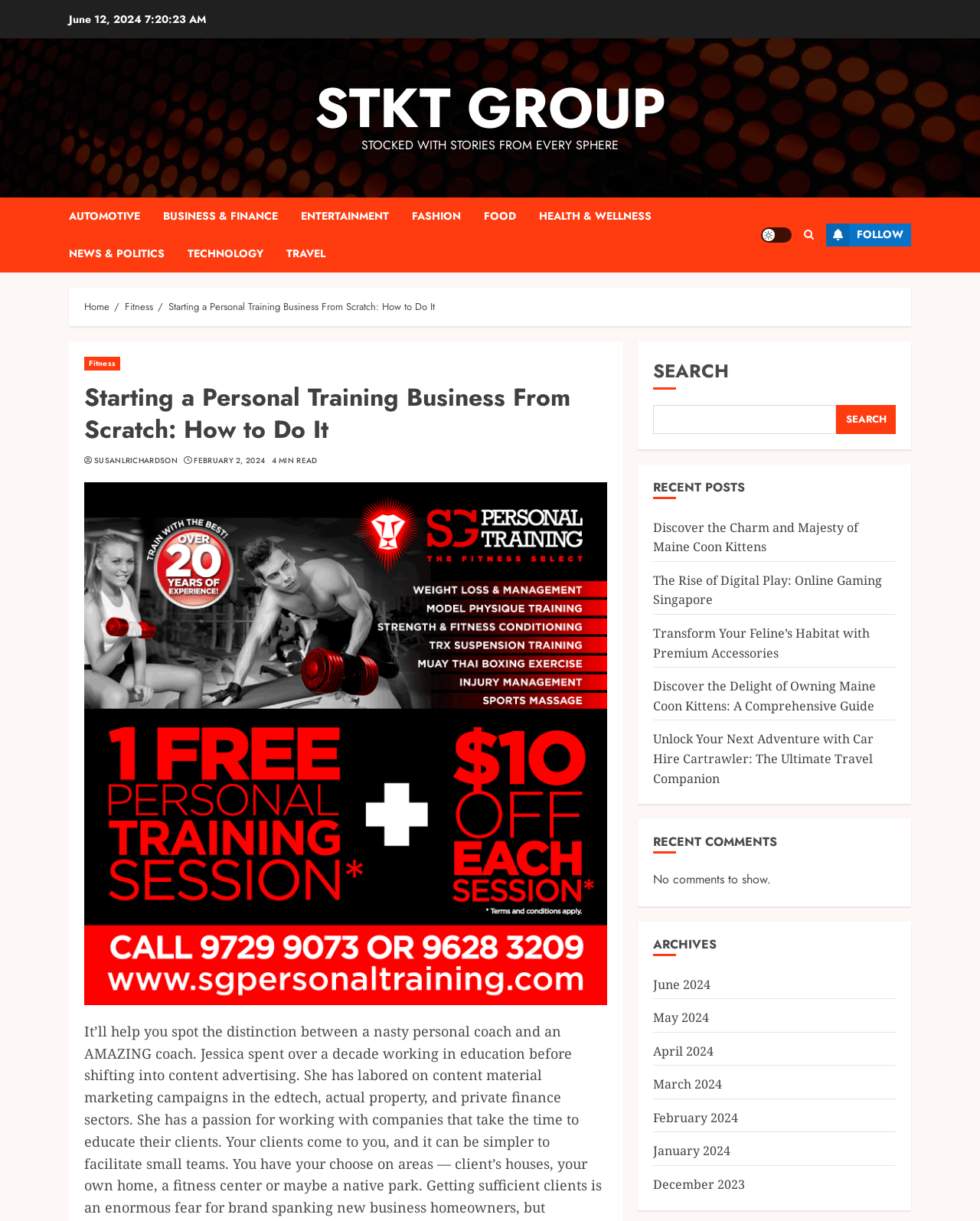What is the date of the current article?
Carefully analyze the image and provide a thorough answer to the question.

I found the date of the current article by looking at the header section of the webpage, where it says 'FEBRUARY 2, 2024' next to the author's name.